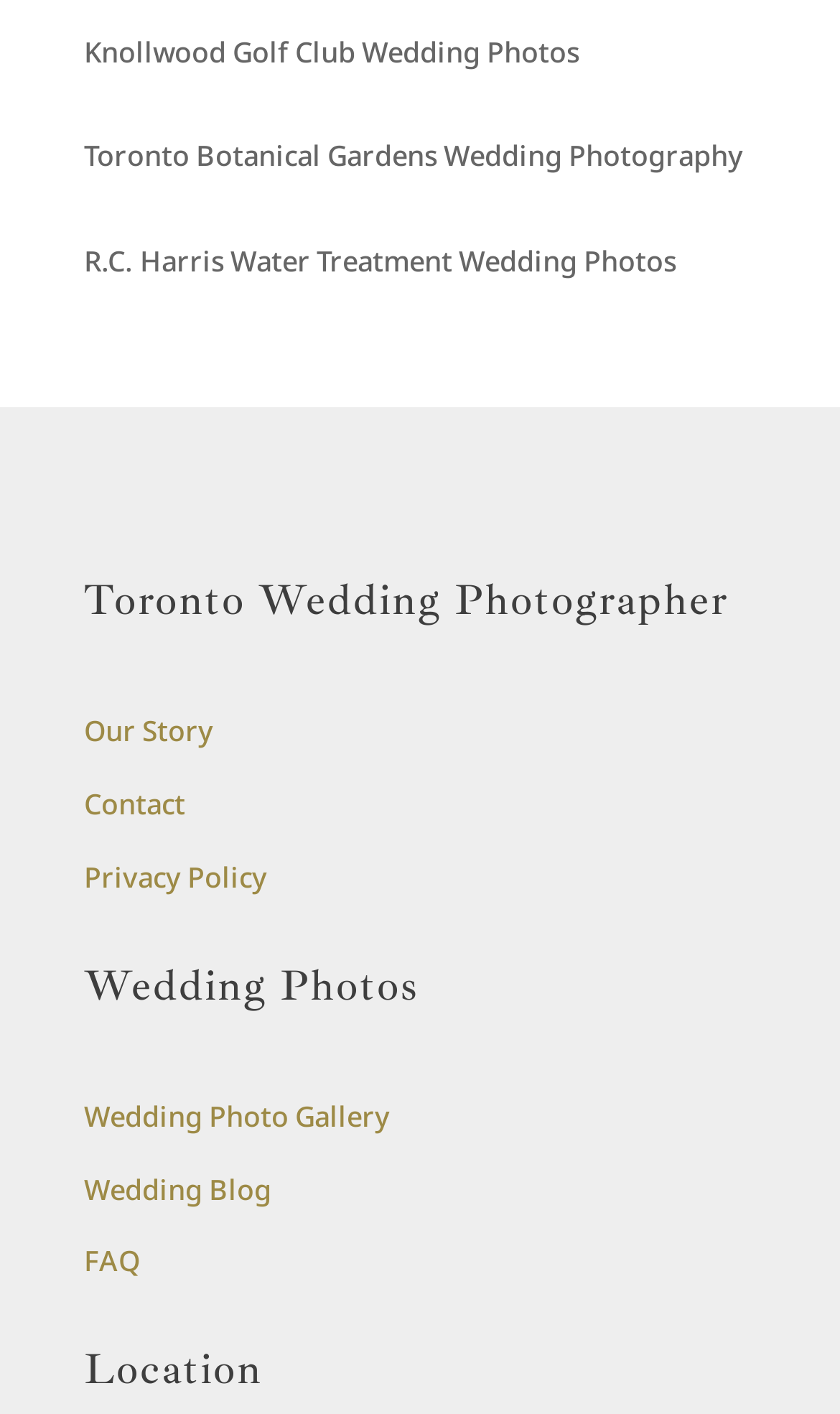Please mark the clickable region by giving the bounding box coordinates needed to complete this instruction: "Check the Wedding Photo Gallery".

[0.1, 0.775, 0.464, 0.803]